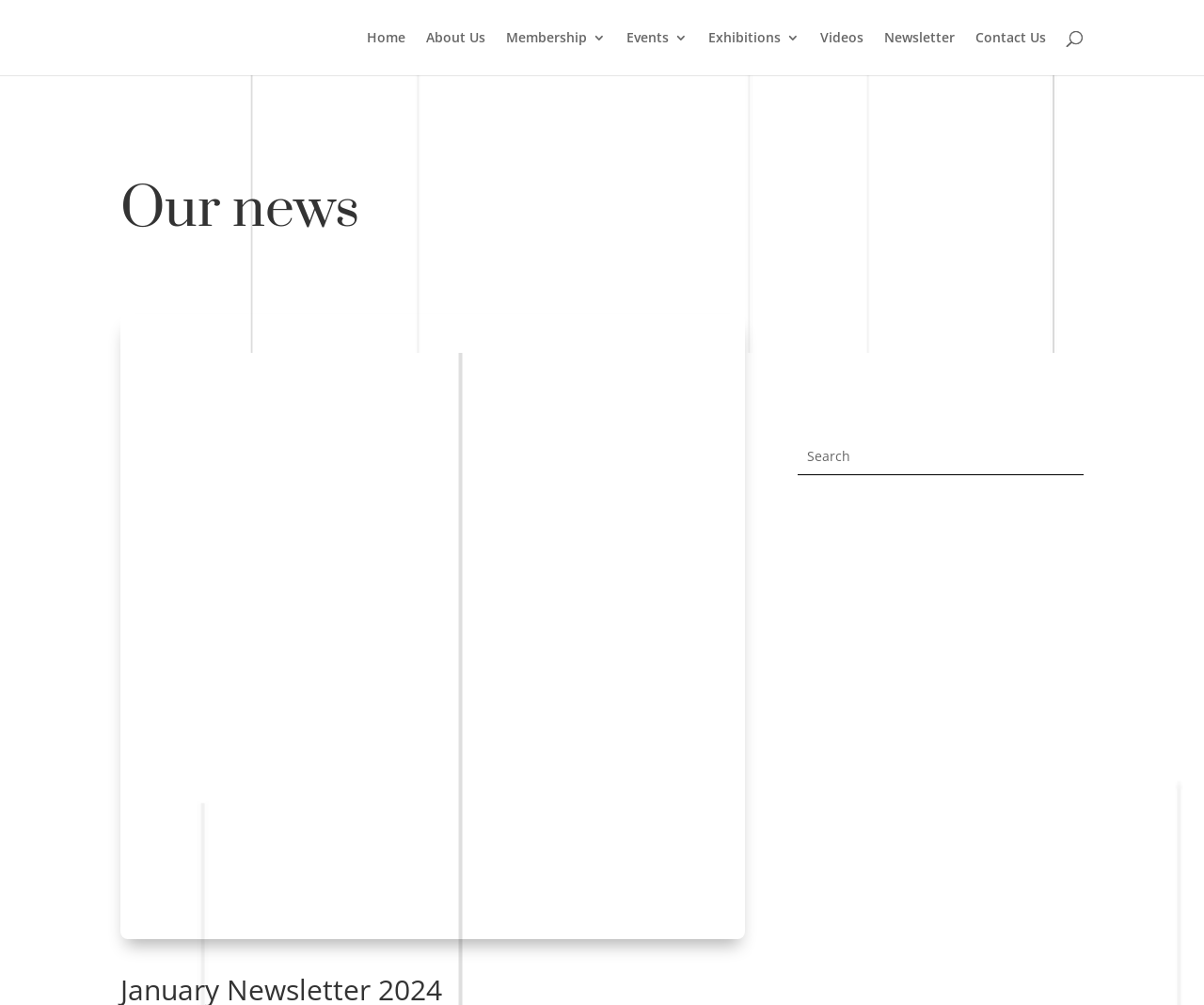Determine the bounding box coordinates of the clickable element to complete this instruction: "go to home page". Provide the coordinates in the format of four float numbers between 0 and 1, [left, top, right, bottom].

[0.305, 0.031, 0.337, 0.075]